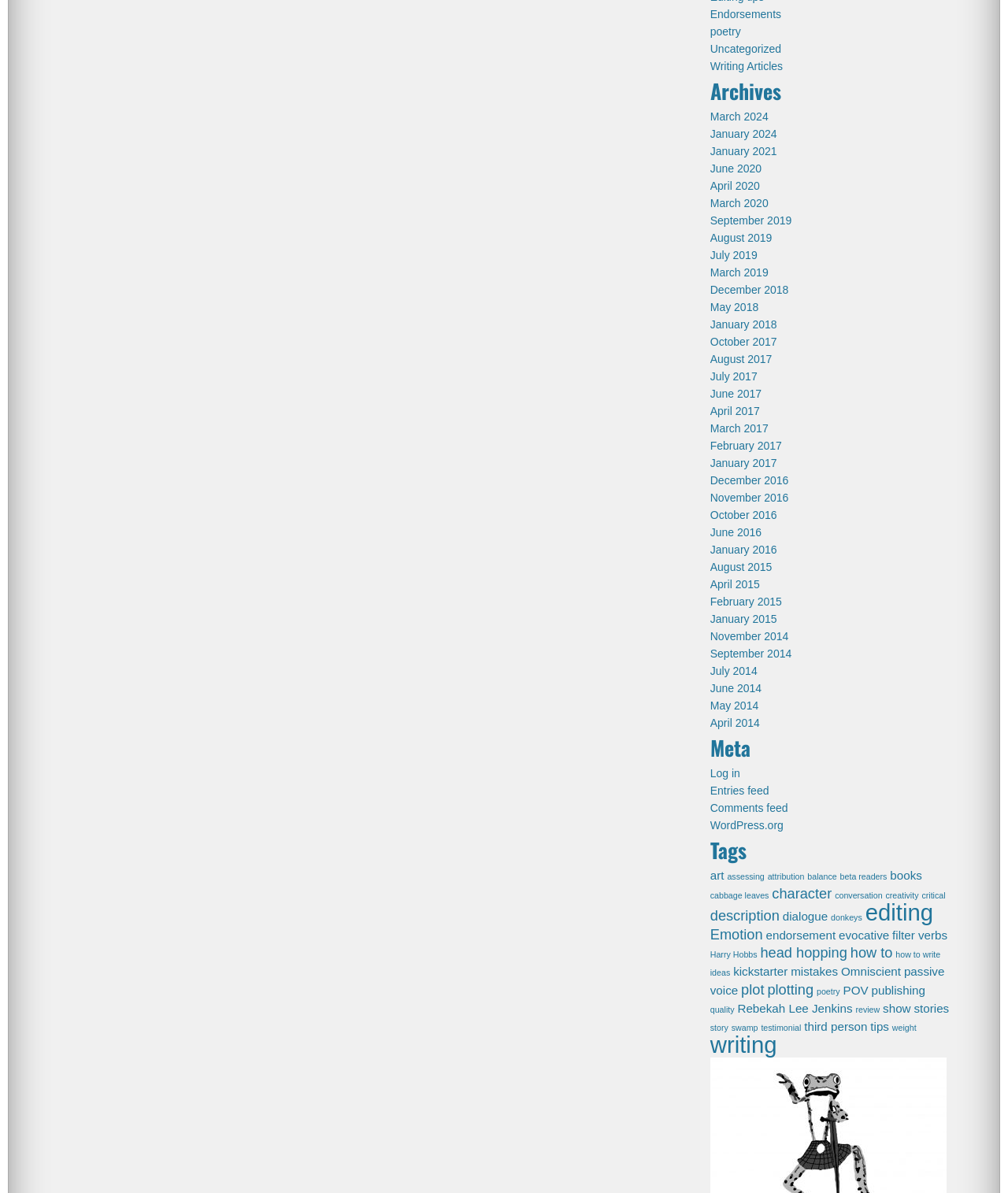How many tags are listed on the webpage?
Ensure your answer is thorough and detailed.

I counted the number of links under the 'Tags' heading, and there are 35 links, each representing a tag.